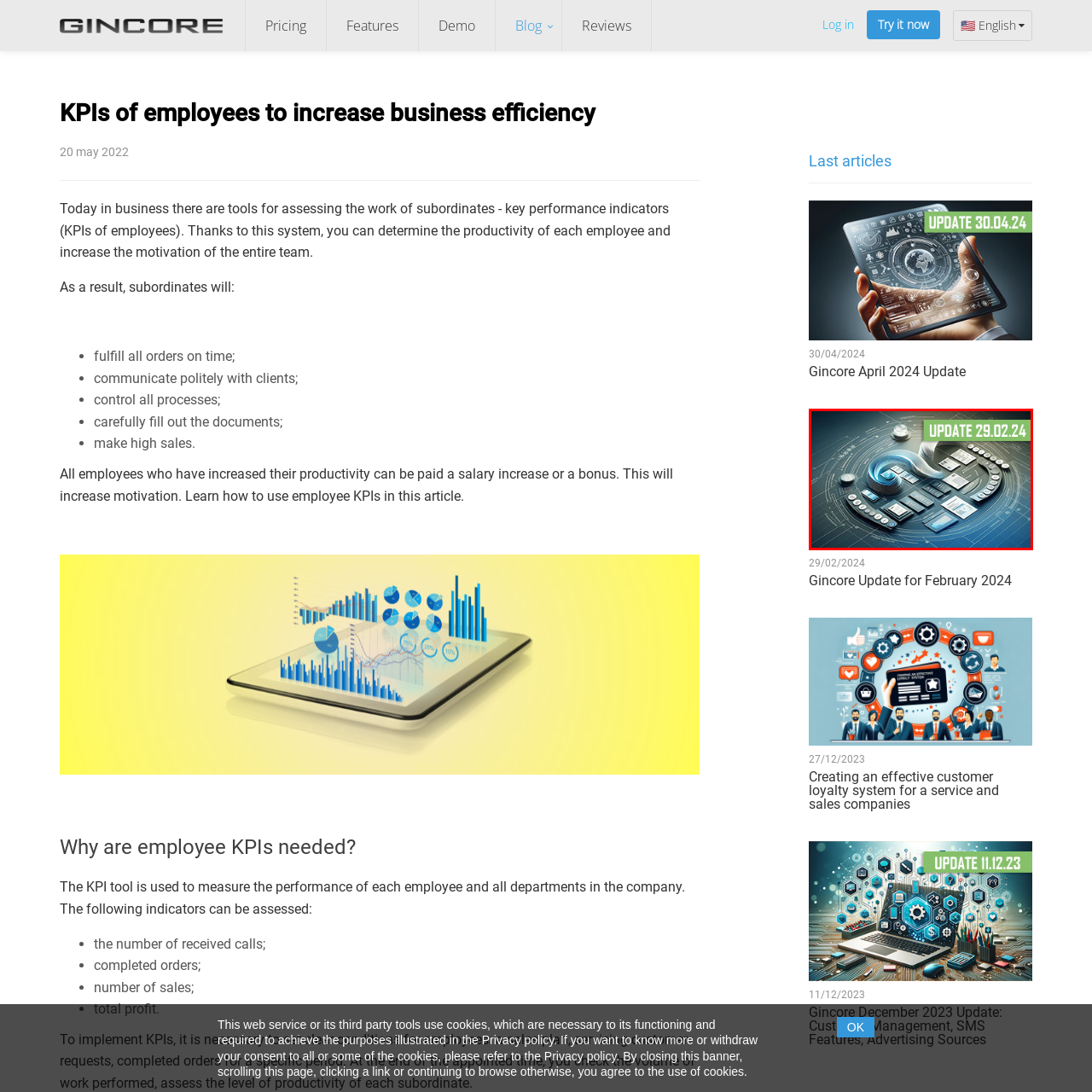Examine the image within the red boundary and respond with a single word or phrase to the question:
What is the context of the update?

Modern workplace solutions